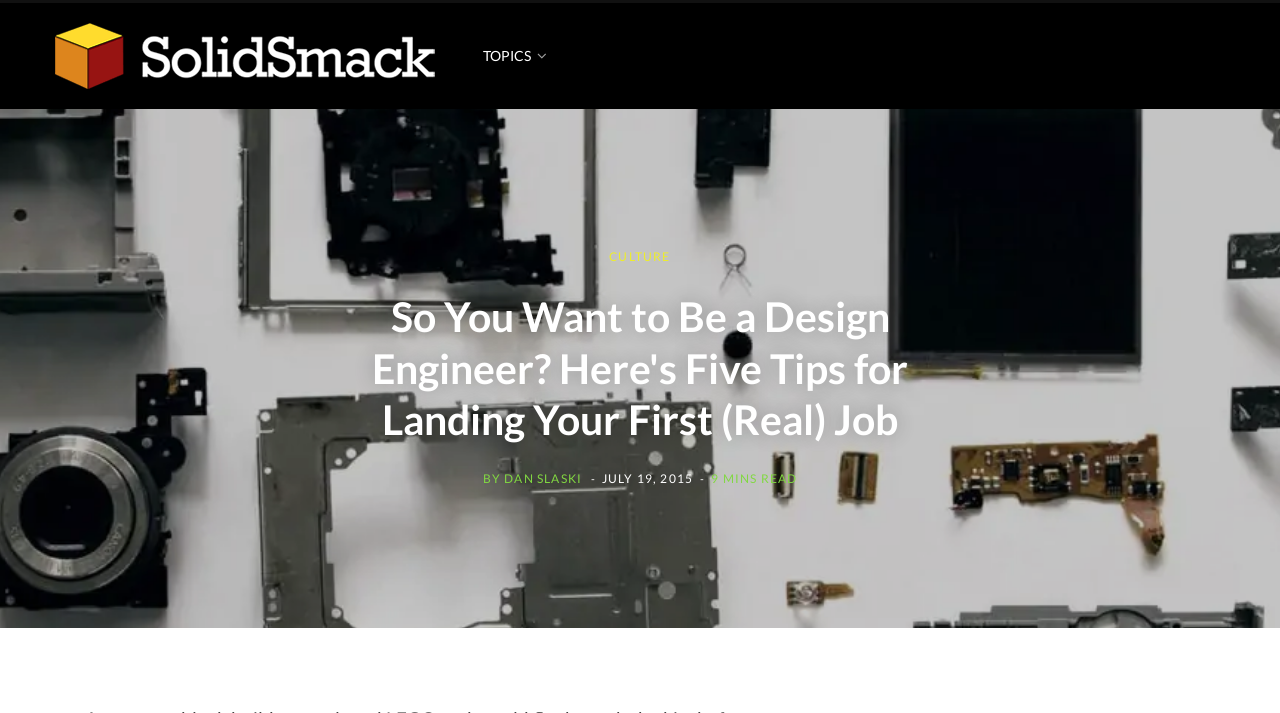Find the bounding box coordinates corresponding to the UI element with the description: "Dan Slaski". The coordinates should be formatted as [left, top, right, bottom], with values as floats between 0 and 1.

[0.394, 0.661, 0.455, 0.682]